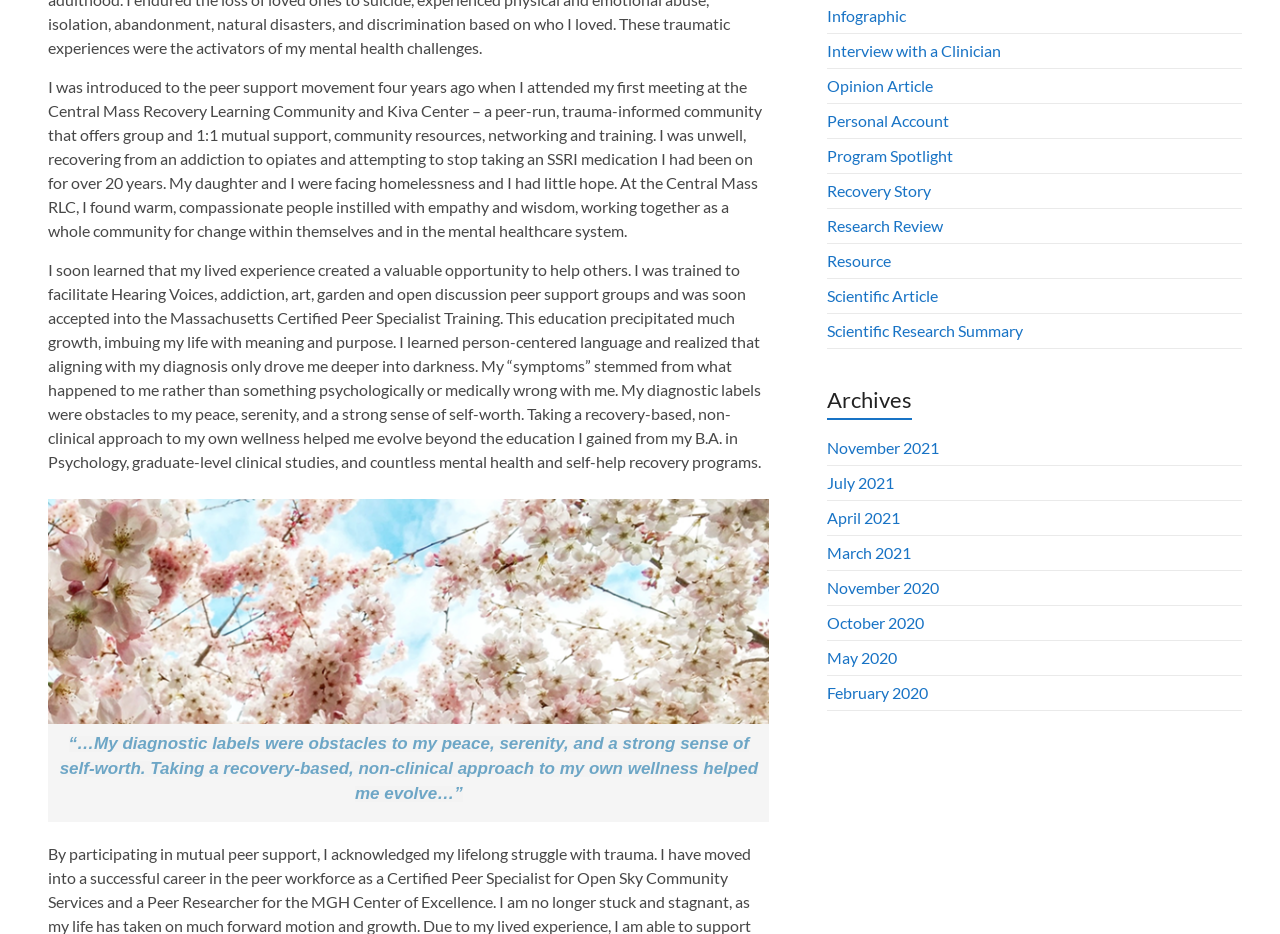Using the element description: "April 2021", determine the bounding box coordinates for the specified UI element. The coordinates should be four float numbers between 0 and 1, [left, top, right, bottom].

[0.646, 0.544, 0.703, 0.565]